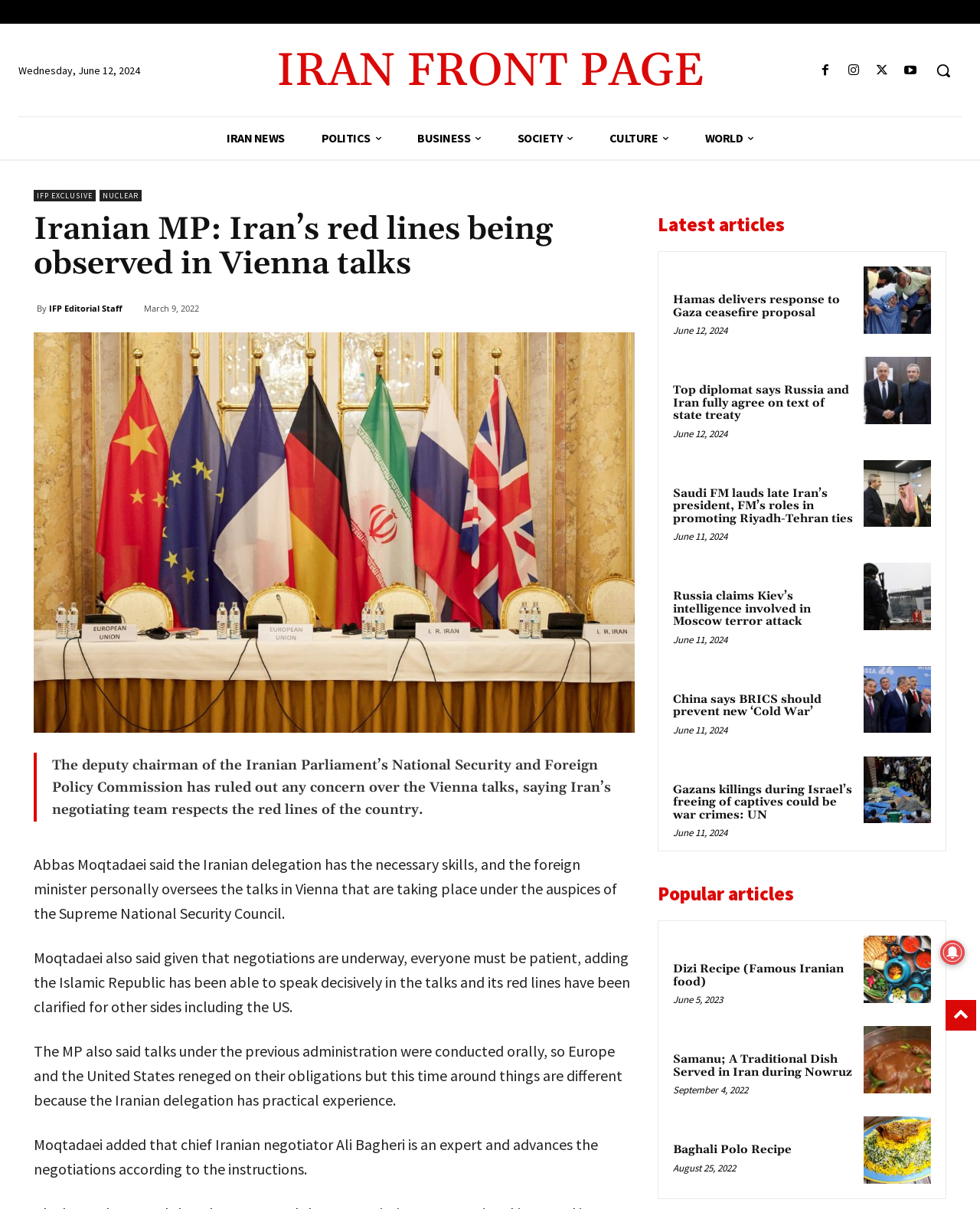Determine the coordinates of the bounding box that should be clicked to complete the instruction: "Browse the IRAN NEWS section". The coordinates should be represented by four float numbers between 0 and 1: [left, top, right, bottom].

[0.213, 0.097, 0.309, 0.132]